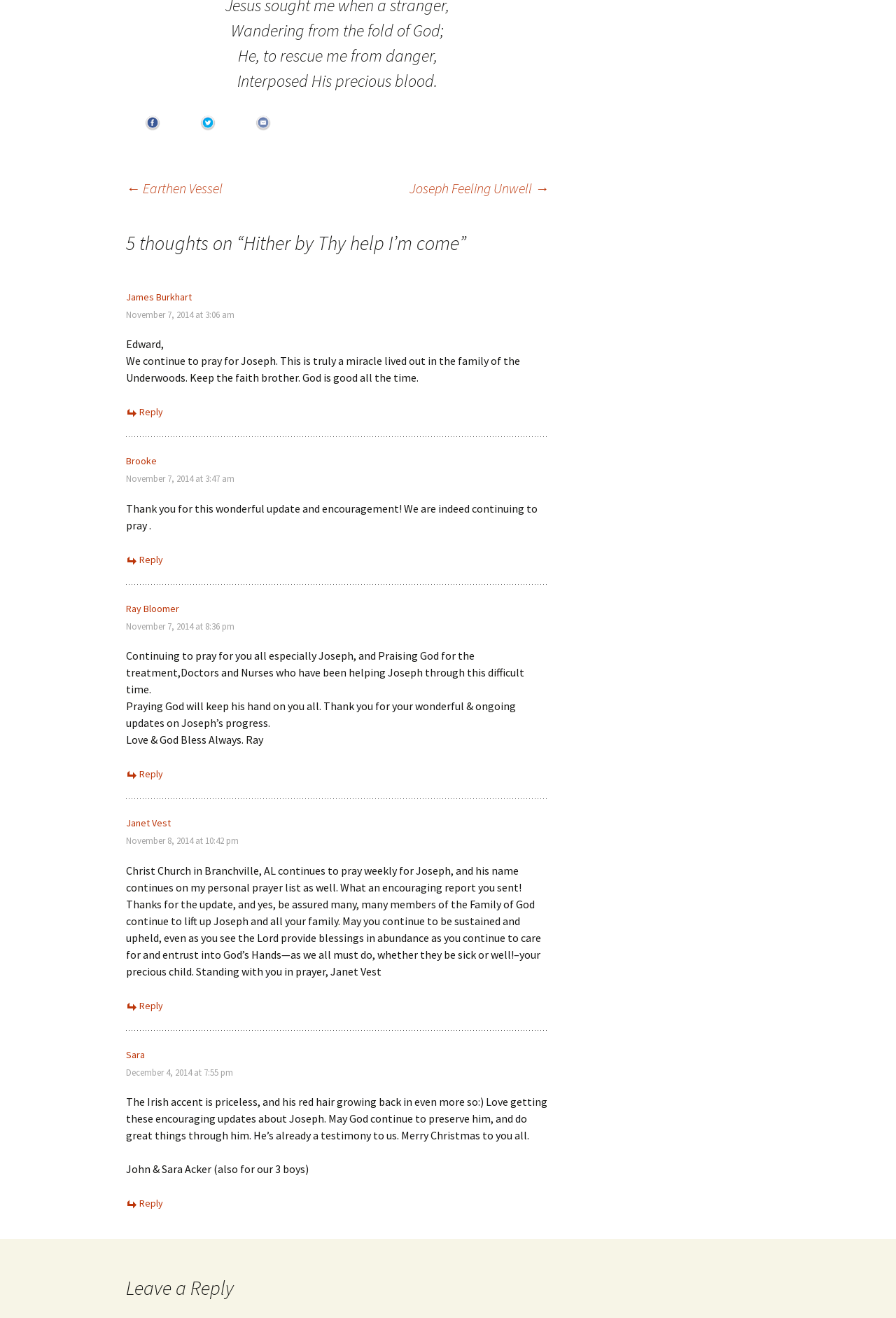Respond with a single word or phrase to the following question:
How many articles are on this webpage?

5